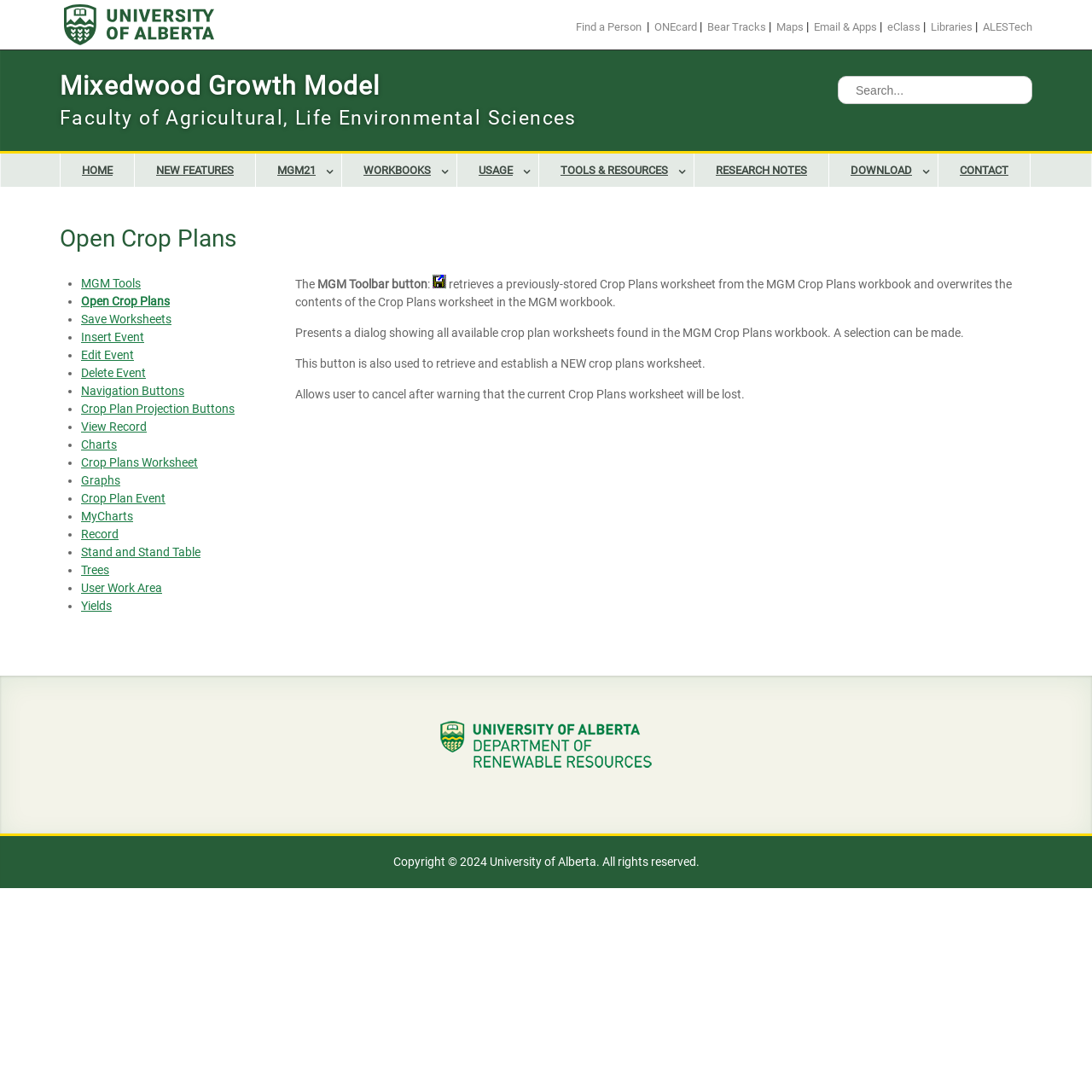What is the text of the webpage's headline?

Open Crop Plans